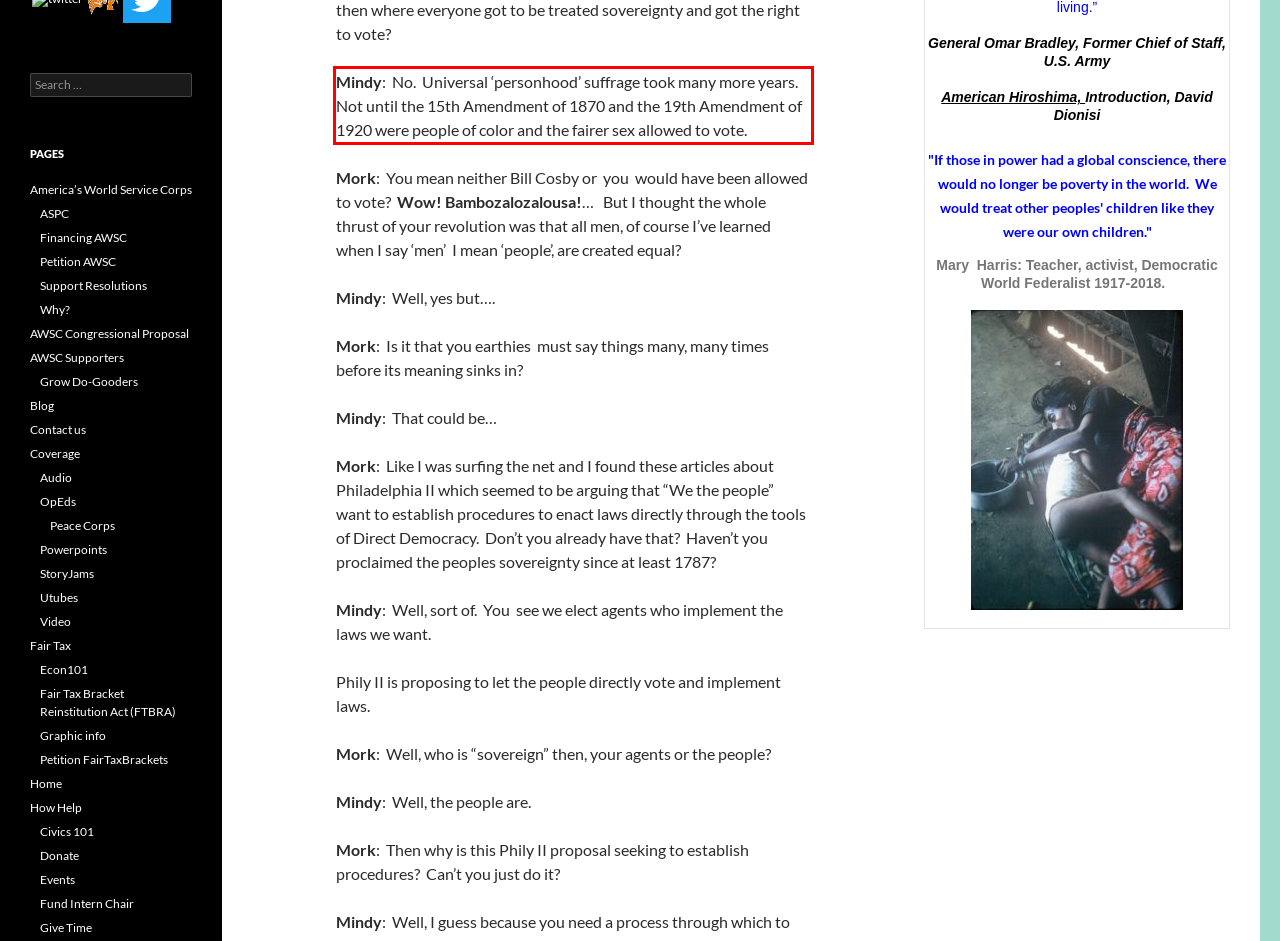The screenshot you have been given contains a UI element surrounded by a red rectangle. Use OCR to read and extract the text inside this red rectangle.

Mindy: No. Universal ‘personhood’ suffrage took many more years. Not until the 15th Amendment of 1870 and the 19th Amendment of 1920 were people of color and the fairer sex allowed to vote.